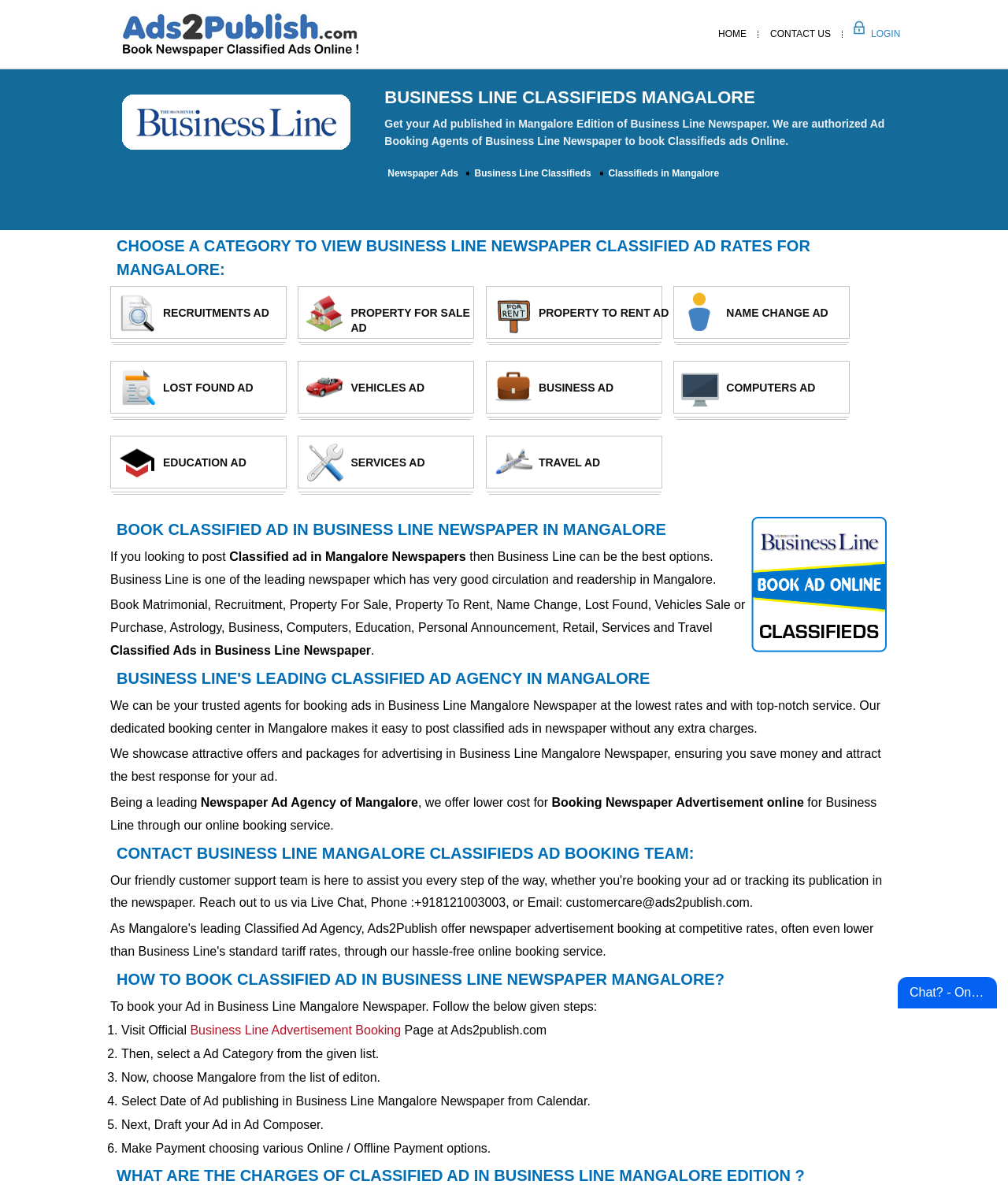Generate a thorough caption detailing the webpage content.

This webpage is about posting classified ads in the Business Line Mangalore newspaper. At the top, there is a logo and a navigation menu with links to "HOME", "CONTACT US", and "LOGIN". Below the navigation menu, there is a heading that reads "Business Line Mangalore Newspaper" with an image next to it. 

On the left side of the page, there is a section that explains how to get an ad published in the Mangalore edition of Business Line Newspaper. It provides a brief overview of the benefits of advertising in Business Line and offers a booking service for classified ads online.

Below this section, there are several links to different categories of classified ads, such as "RECRUITMENTS AD", "PROPERTY FOR SALE AD", "NAME CHANGE AD", and more. These links are arranged in a grid-like pattern, with three columns and multiple rows.

On the right side of the page, there is a section that provides more information about booking classified ads in Business Line Mangalore Newspaper. It explains the benefits of using their service, including lower rates and top-notch service. There is also a section that outlines the steps to book a classified ad, including visiting the official advertisement booking page, selecting a category, choosing a date, drafting the ad, and making a payment.

At the bottom of the page, there is a section that provides contact information for the Business Line Mangalore Classifieds ad booking team, including a phone number and email address. There is also a heading that asks "HOW TO BOOK CLASSIFIED AD IN BUSINESS LINE NEWSPAPER MANGALORE?" and provides a step-by-step guide to booking an ad. Finally, there is a section that discusses the charges of classified ads in Business Line Mangalore edition.